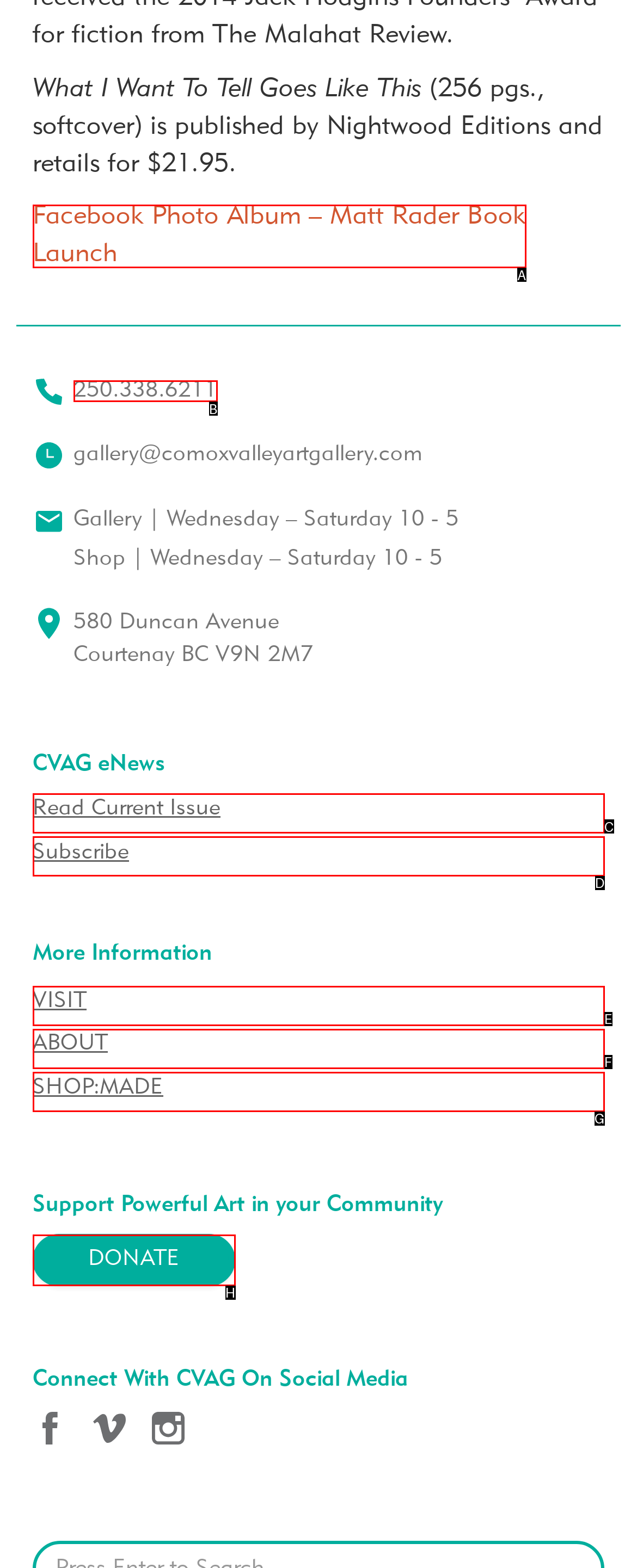Examine the description: ABOUT and indicate the best matching option by providing its letter directly from the choices.

F